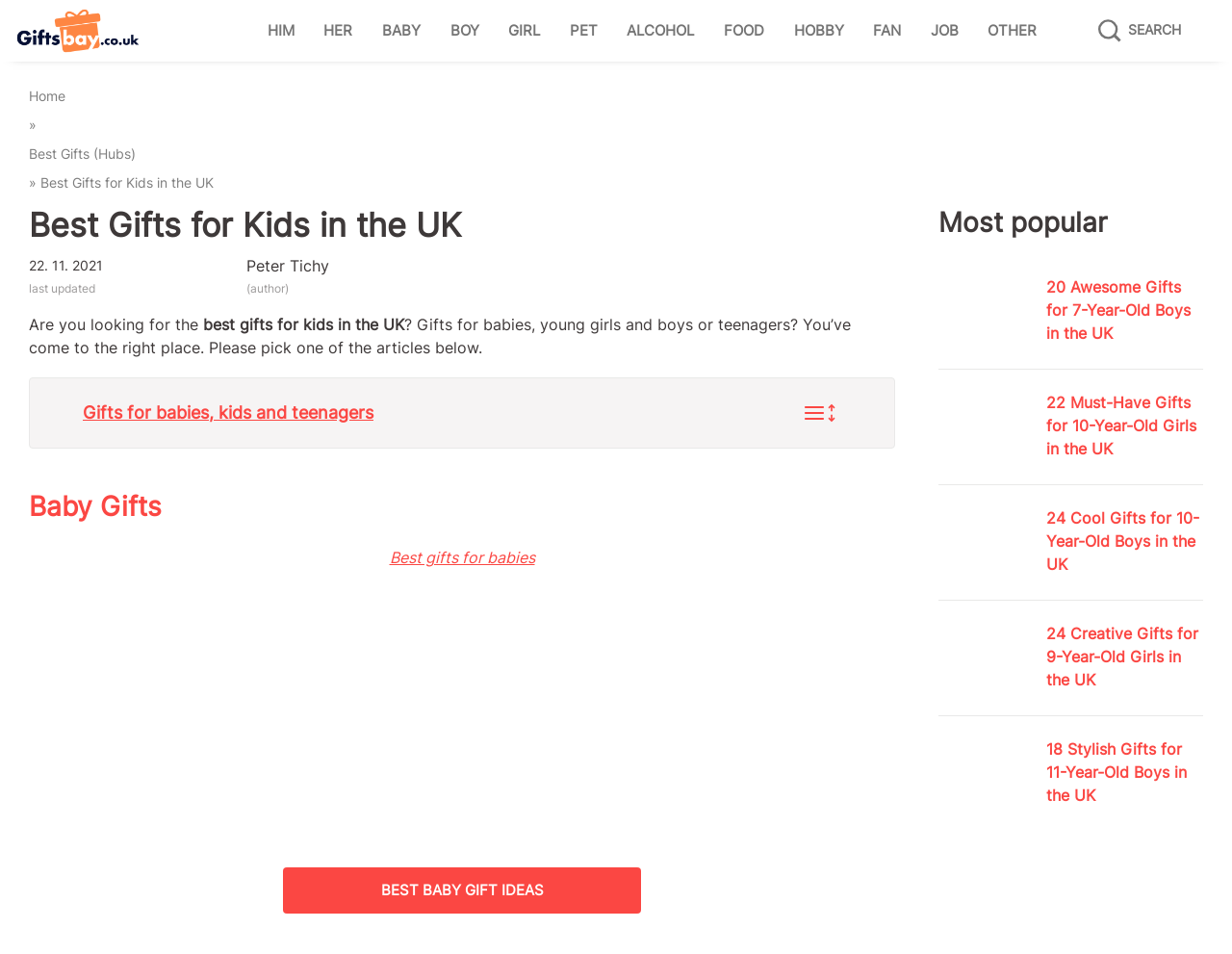Provide a short, one-word or phrase answer to the question below:
Is there a search function on the webpage?

Yes